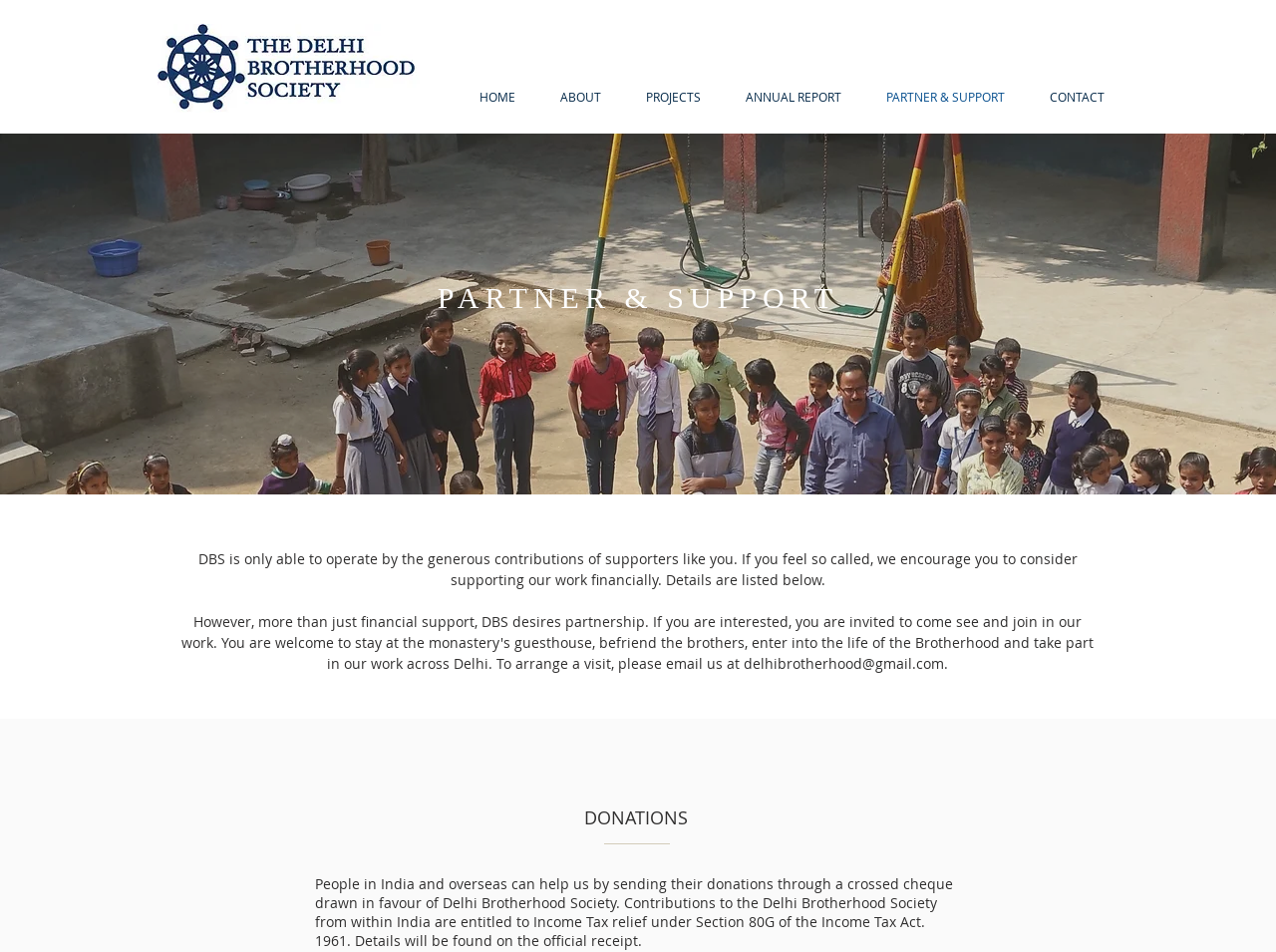How can people in India support the Delhi Brotherhood Society?
Please respond to the question with as much detail as possible.

According to the webpage, people in India can help the Delhi Brotherhood Society by sending their donations through a crossed cheque drawn in favour of Delhi Brotherhood Society, which is mentioned in the paragraph about donations.